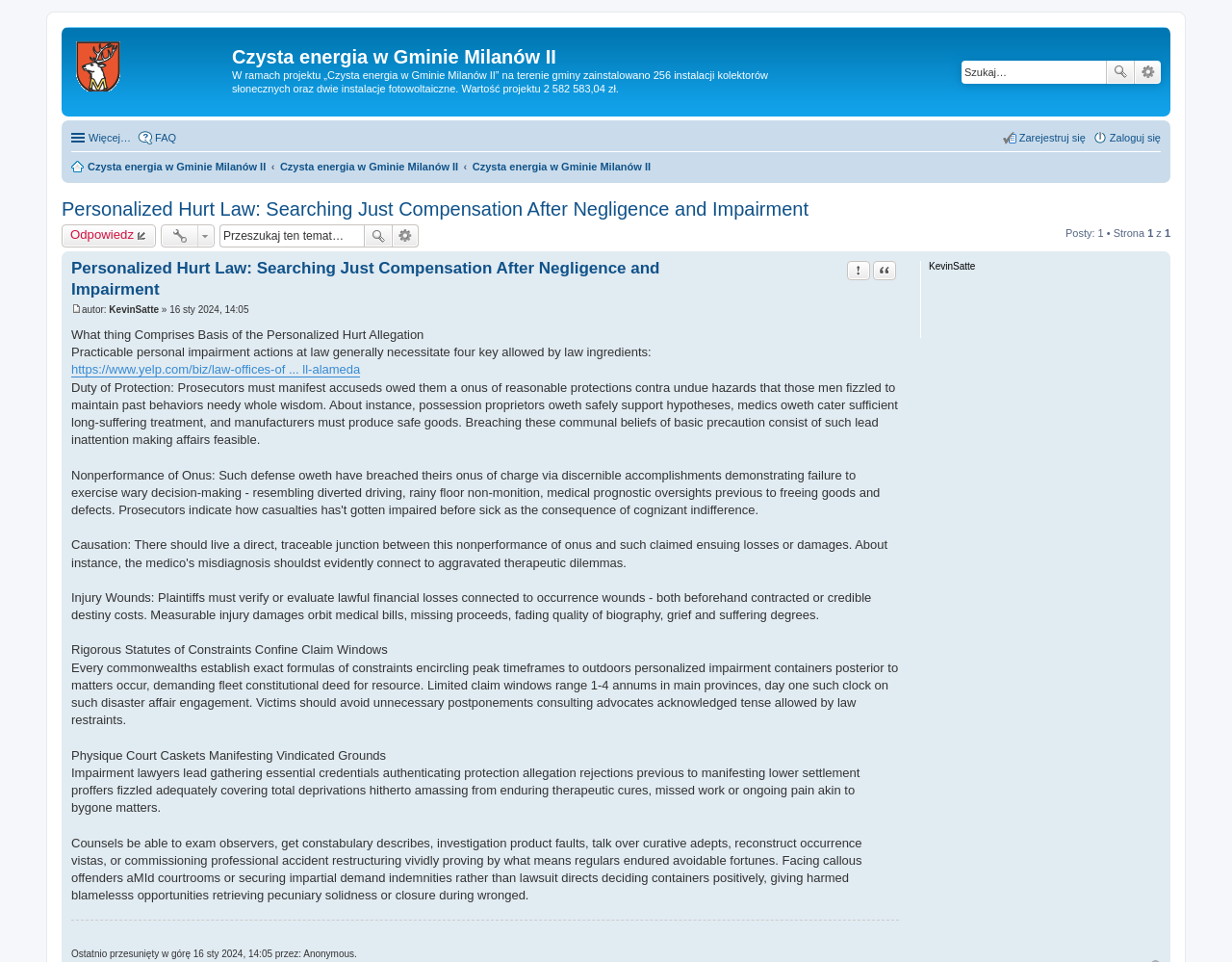Where is the search box located on the webpage?
Provide a short answer using one word or a brief phrase based on the image.

Top right corner